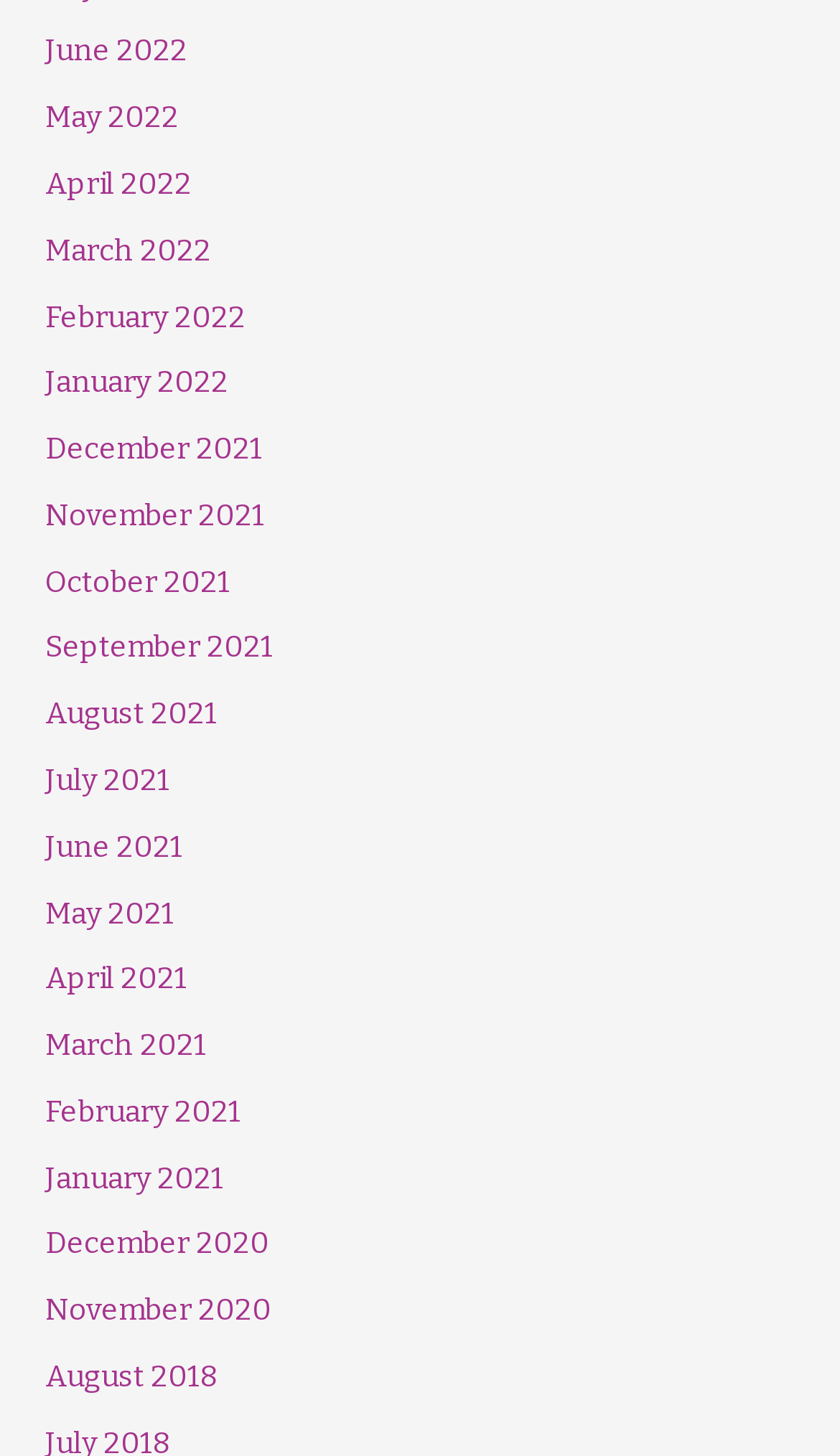Please specify the bounding box coordinates of the area that should be clicked to accomplish the following instruction: "view August 2018". The coordinates should consist of four float numbers between 0 and 1, i.e., [left, top, right, bottom].

[0.054, 0.933, 0.259, 0.958]